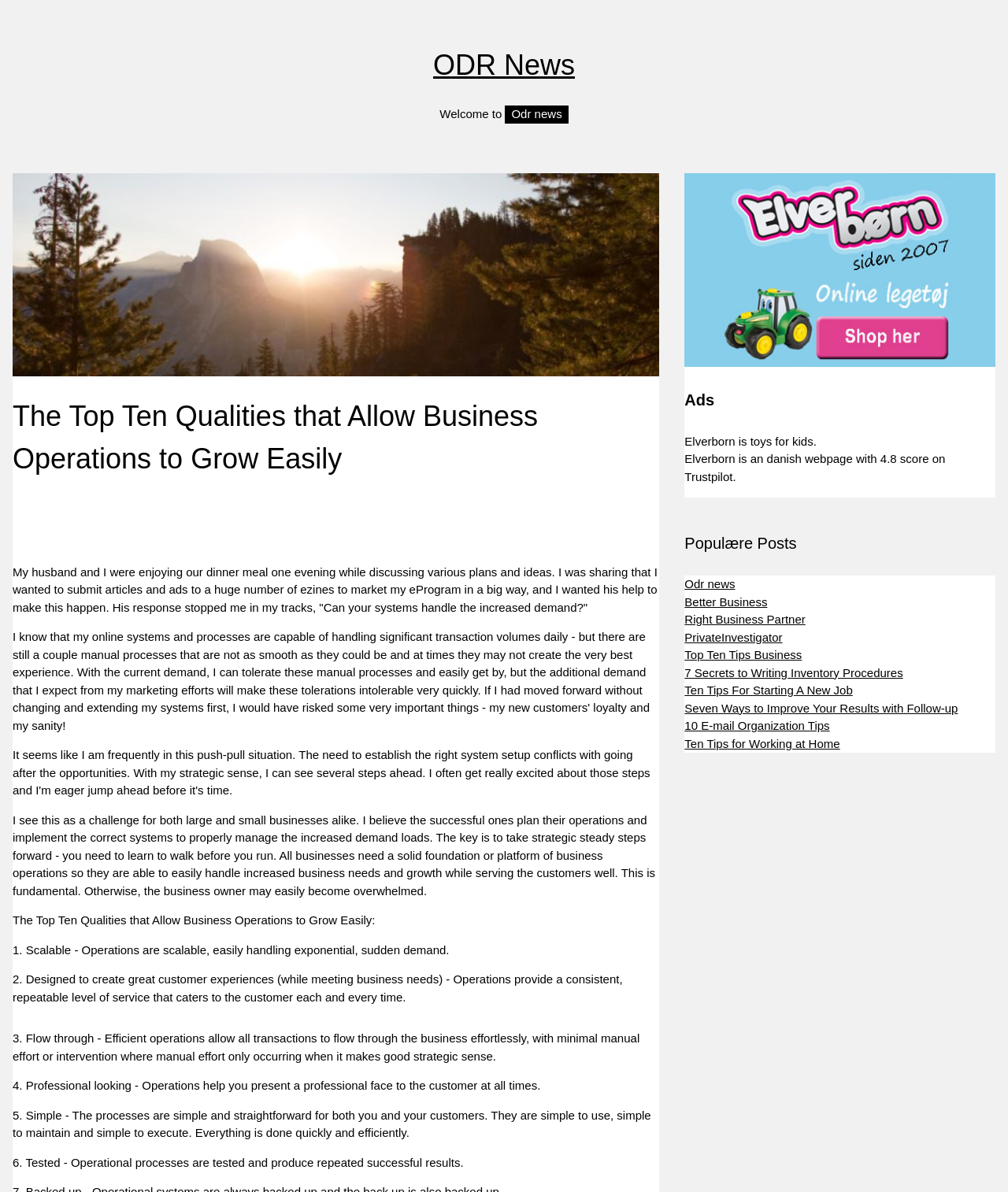Identify the bounding box of the HTML element described here: "aria-label="Advertisement" name="aswift_1" title="Advertisement"". Provide the coordinates as four float numbers between 0 and 1: [left, top, right, bottom].

[0.012, 0.419, 0.378, 0.458]